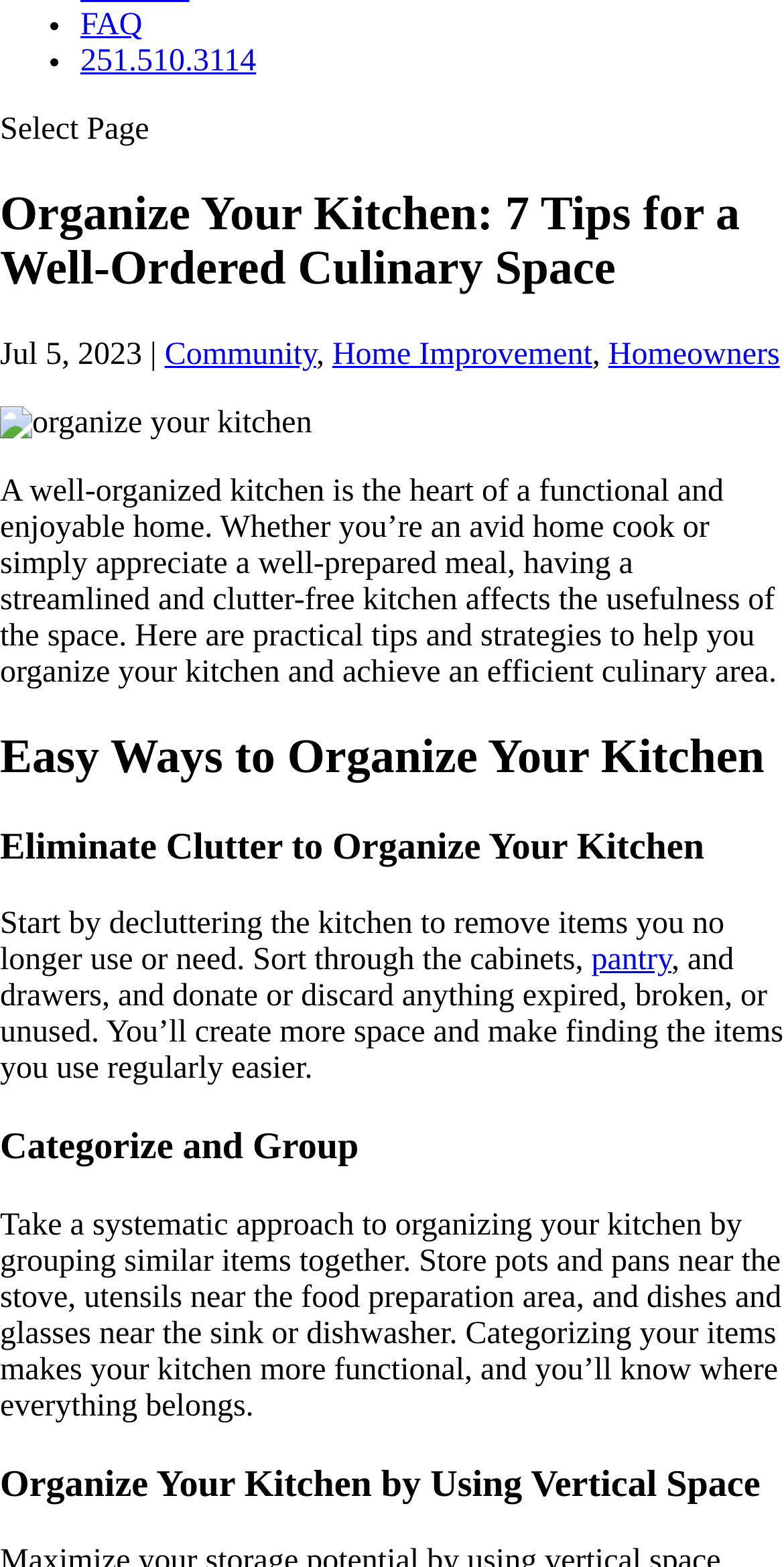Given the element description, predict the bounding box coordinates in the format (top-left x, top-left y, bottom-right x, bottom-right y). Make sure all values are between 0 and 1. Here is the element description: pantry

[0.754, 0.602, 0.856, 0.624]